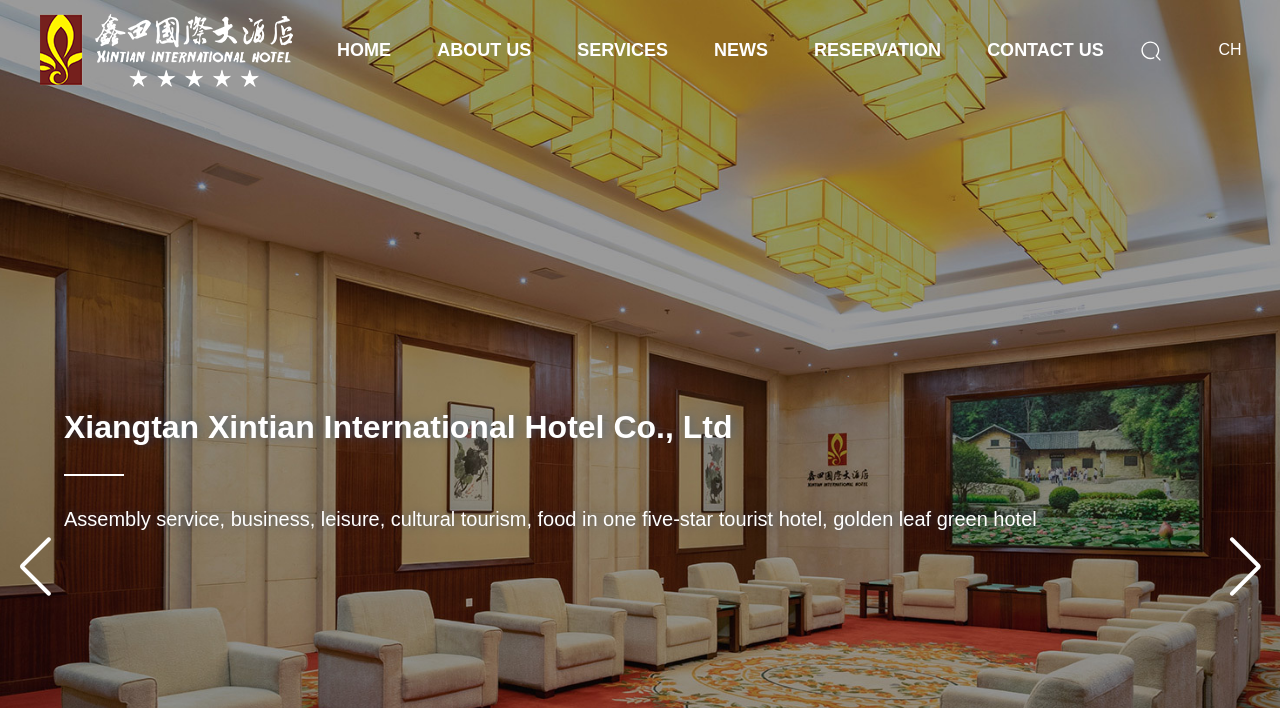Find the bounding box coordinates of the area to click in order to follow the instruction: "learn about the hotel".

[0.342, 0.0, 0.415, 0.141]